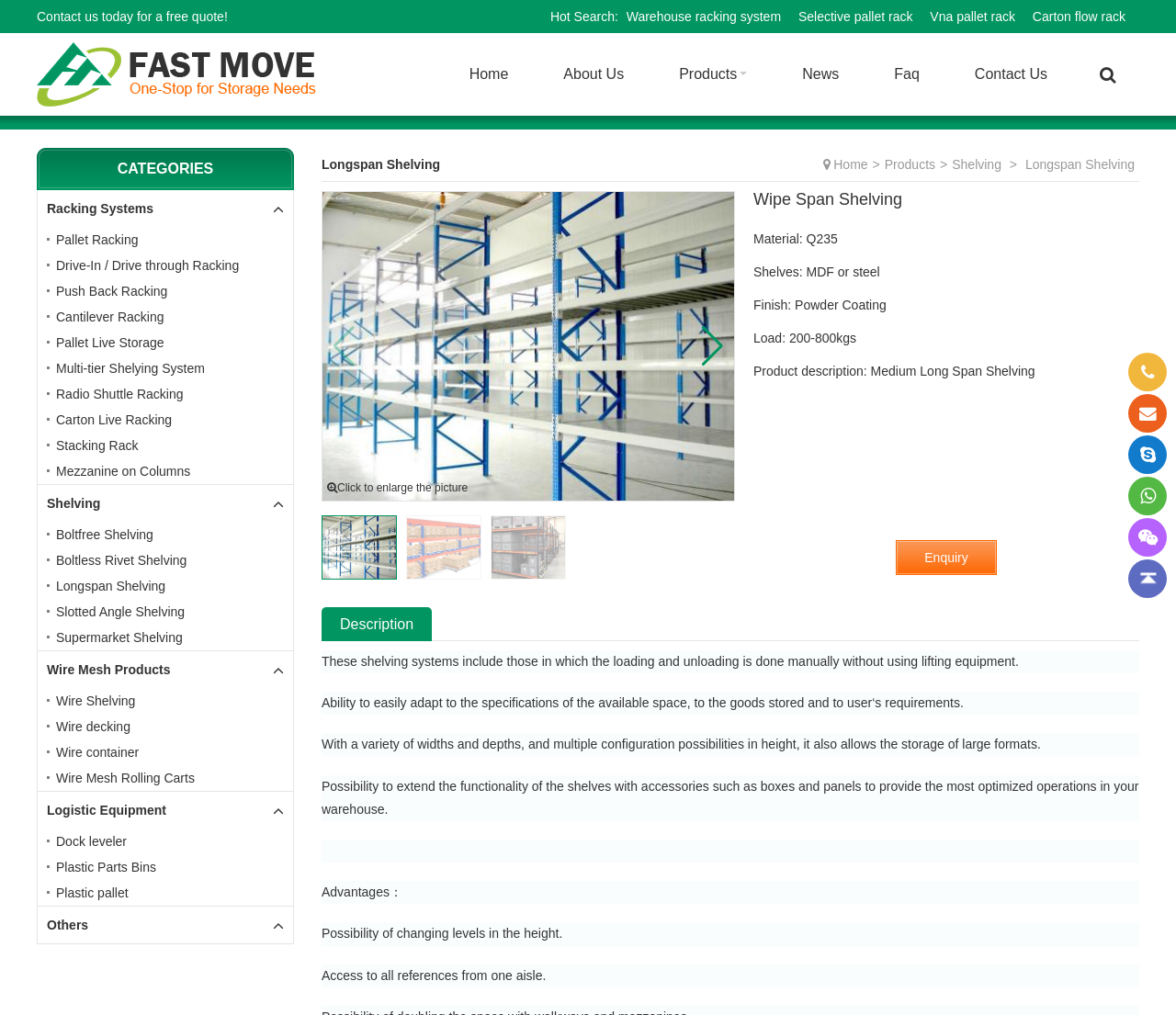Please identify the bounding box coordinates of the region to click in order to complete the given instruction: "Click on 'Contact us today for a free quote!'". The coordinates should be four float numbers between 0 and 1, i.e., [left, top, right, bottom].

[0.031, 0.009, 0.194, 0.024]